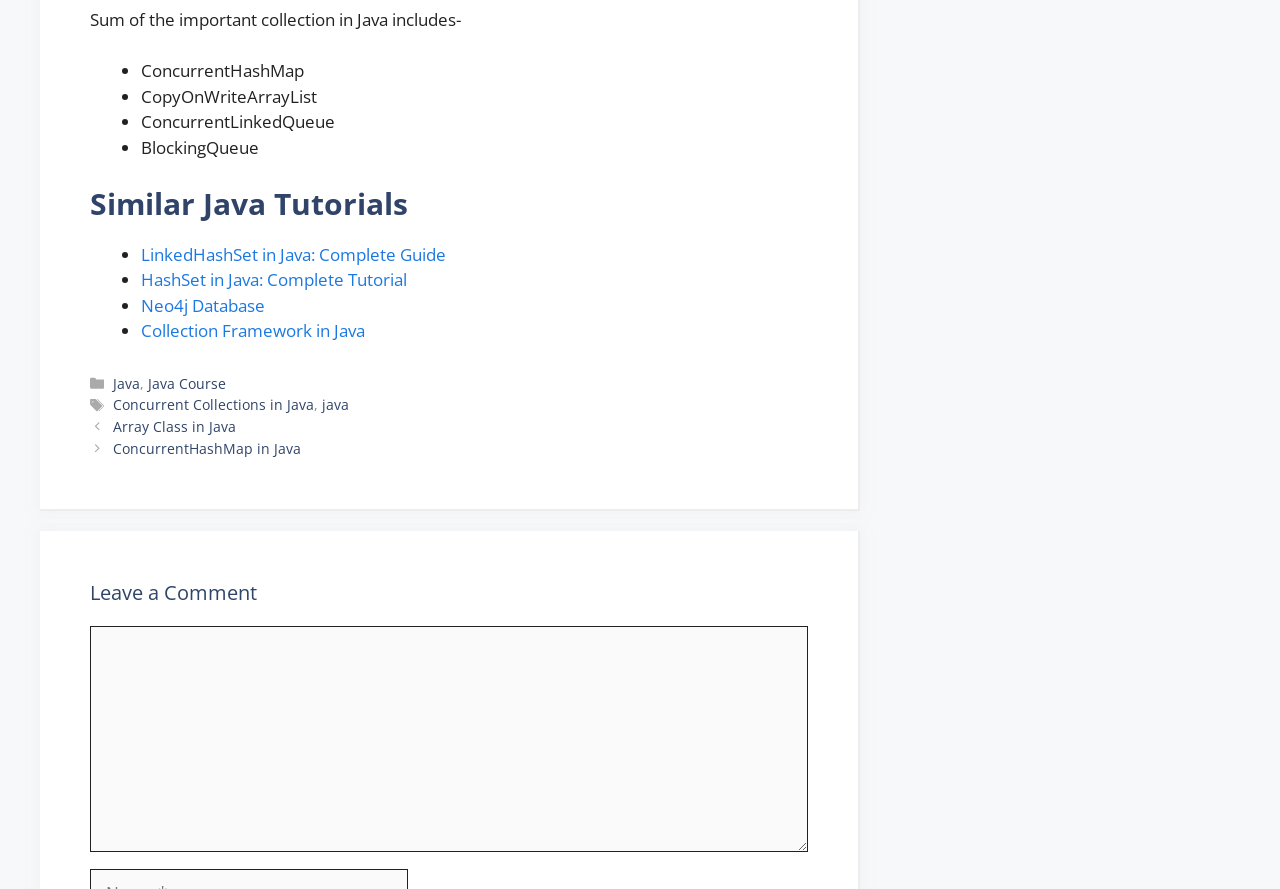Please identify the coordinates of the bounding box that should be clicked to fulfill this instruction: "Click on 'Neo4j Database'".

[0.11, 0.33, 0.207, 0.356]